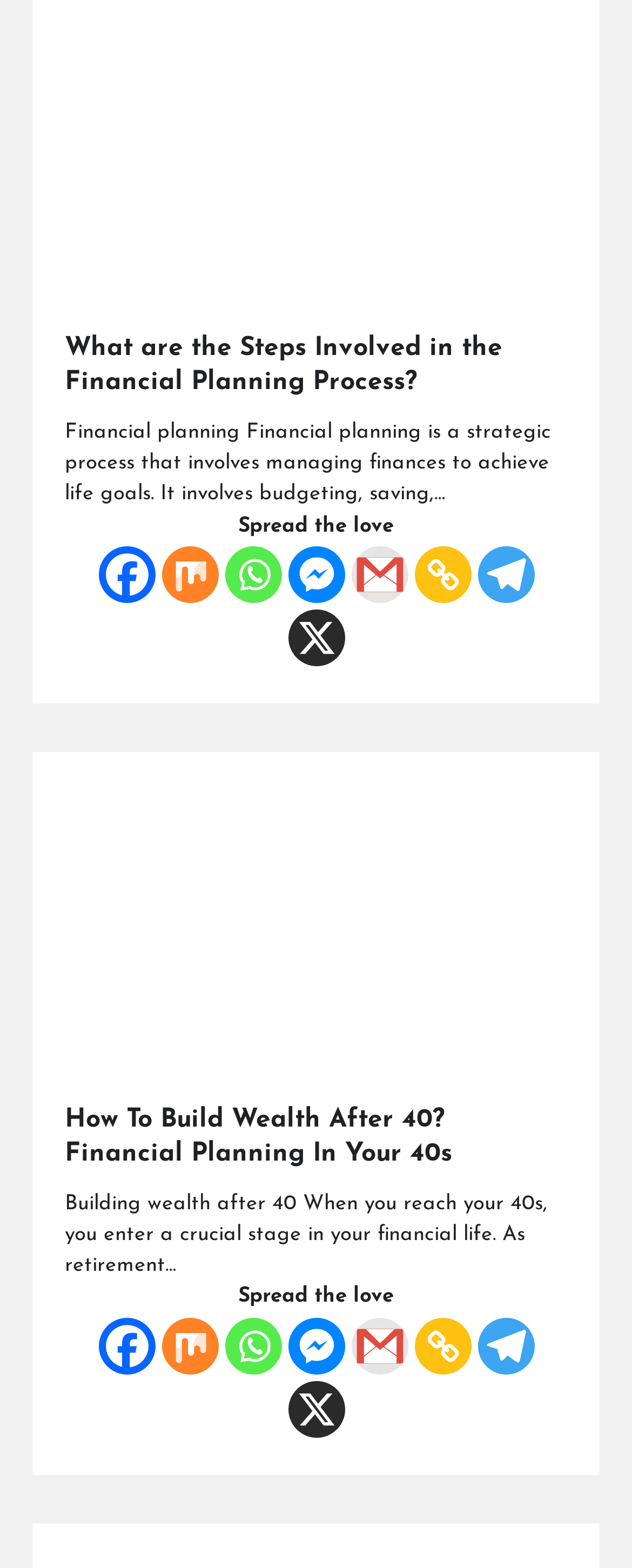Determine the bounding box coordinates for the region that must be clicked to execute the following instruction: "Click on the 'How To Build Wealth After 40? Financial Planning In Your 40s' link".

[0.103, 0.704, 0.897, 0.747]